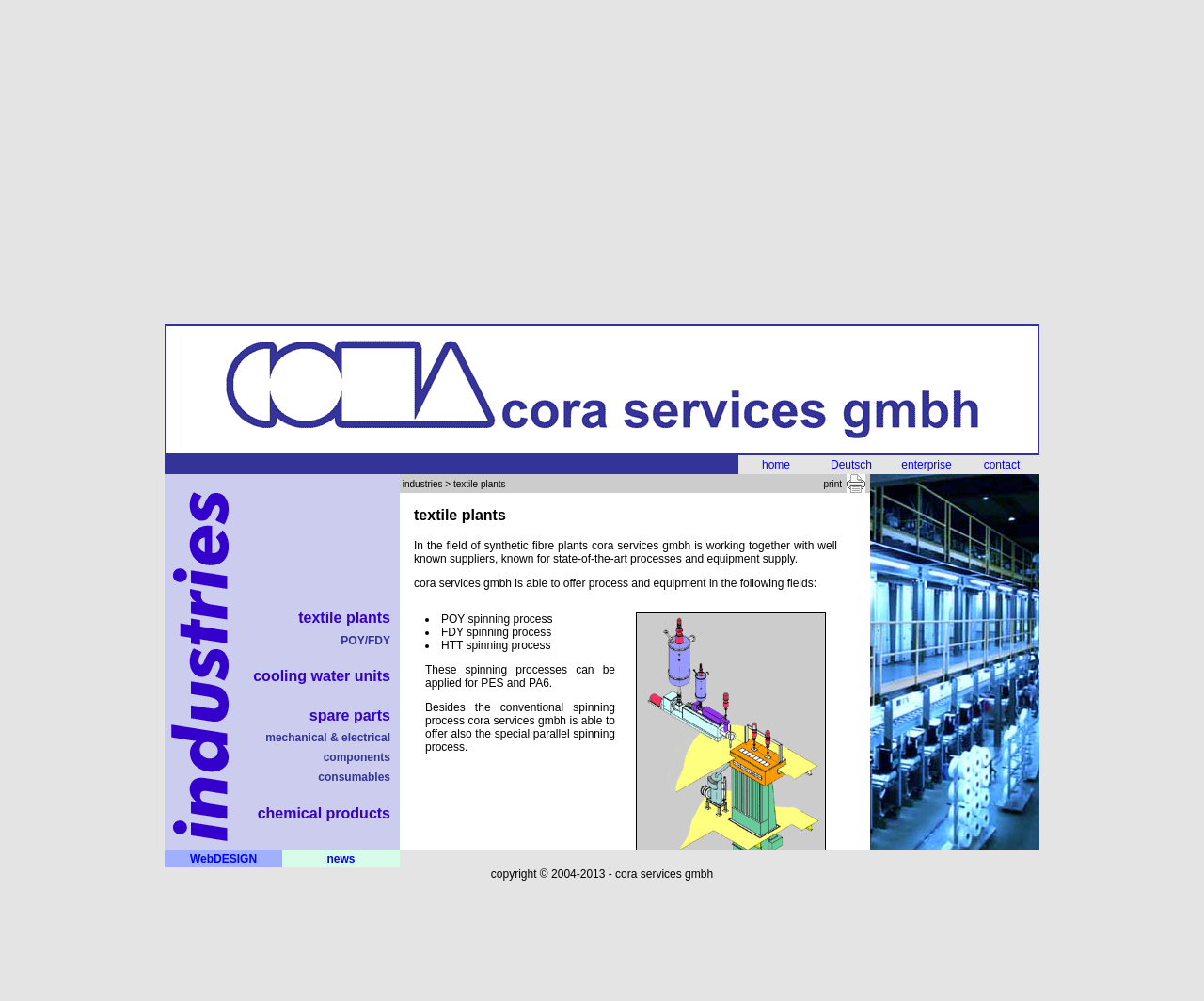Determine the bounding box coordinates for the element that should be clicked to follow this instruction: "view textile plants". The coordinates should be given as four float numbers between 0 and 1, in the format [left, top, right, bottom].

[0.248, 0.609, 0.324, 0.625]